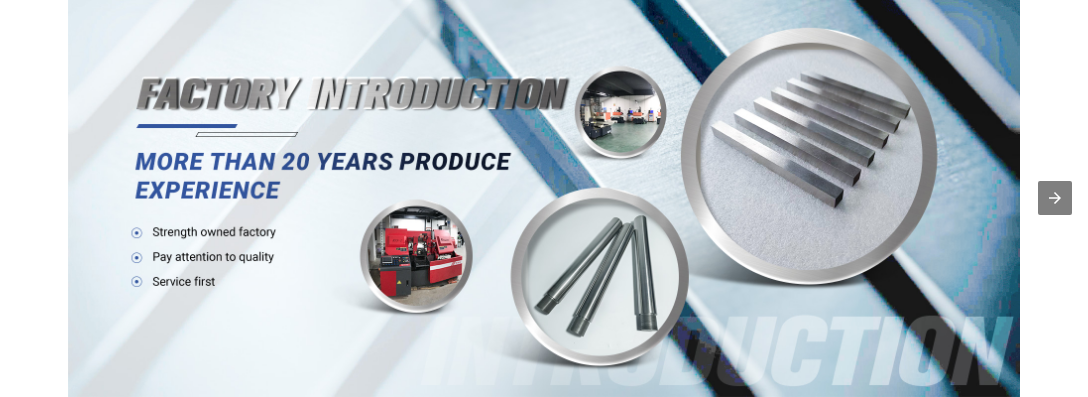Please answer the following question using a single word or phrase: 
How many years of production experience does the factory have?

More than 20 years